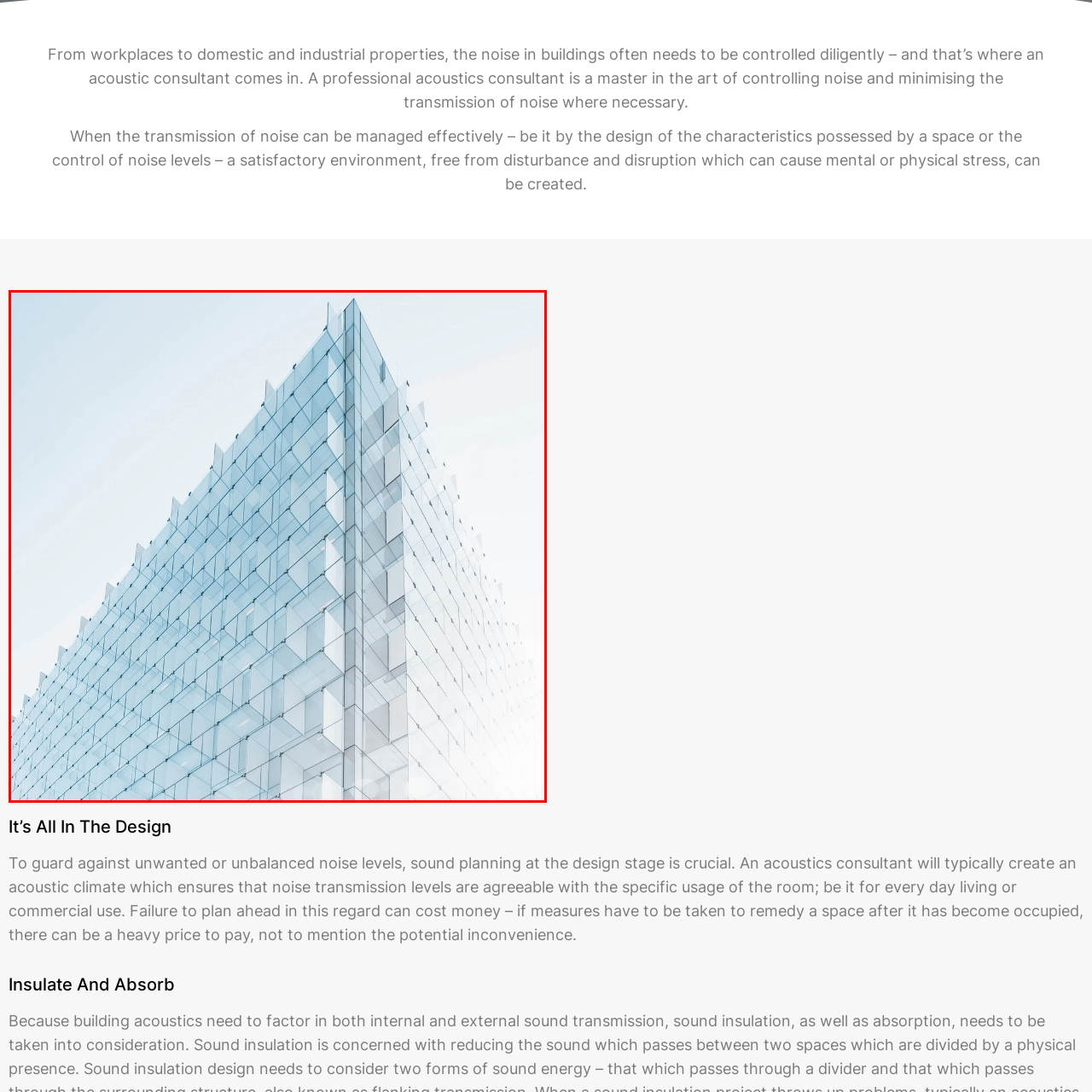What is the overall aesthetic impression of the building?
Focus on the area marked by the red bounding box and respond to the question with as much detail as possible.

The caption describes the building's design as having 'clean lines and a geometric arrangement', and notes that the interplay of light and reflections on the glass creates a 'dynamic visual effect', resulting in an overall impression of sleek modernity.